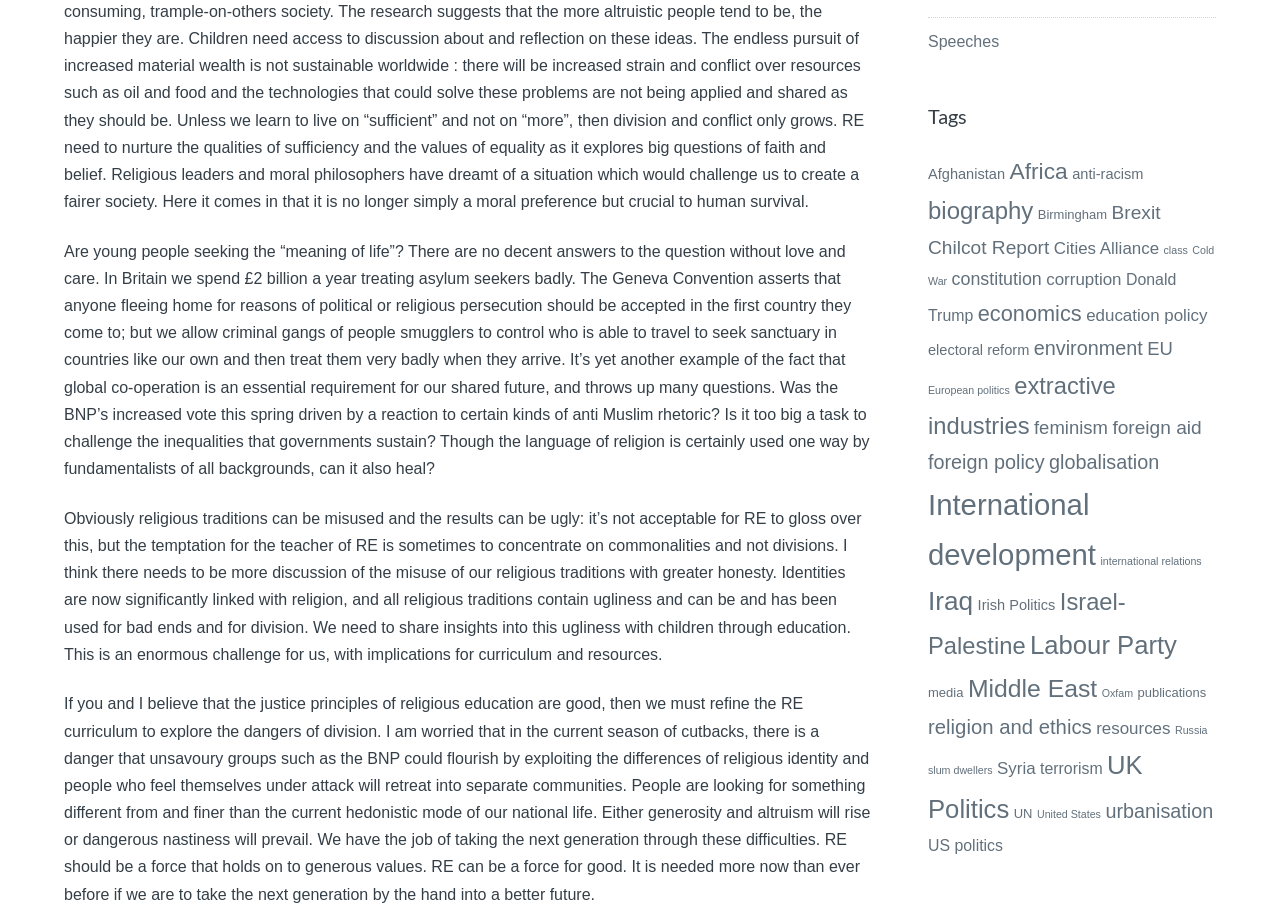What is the theme of the links in the right-hand column?
Based on the visual information, provide a detailed and comprehensive answer.

The links in the right-hand column appear to be categorized by topic or theme, such as 'Afghanistan', 'Africa', 'anti-racism', and so on, which suggests that the website is organized by subject matter or category.